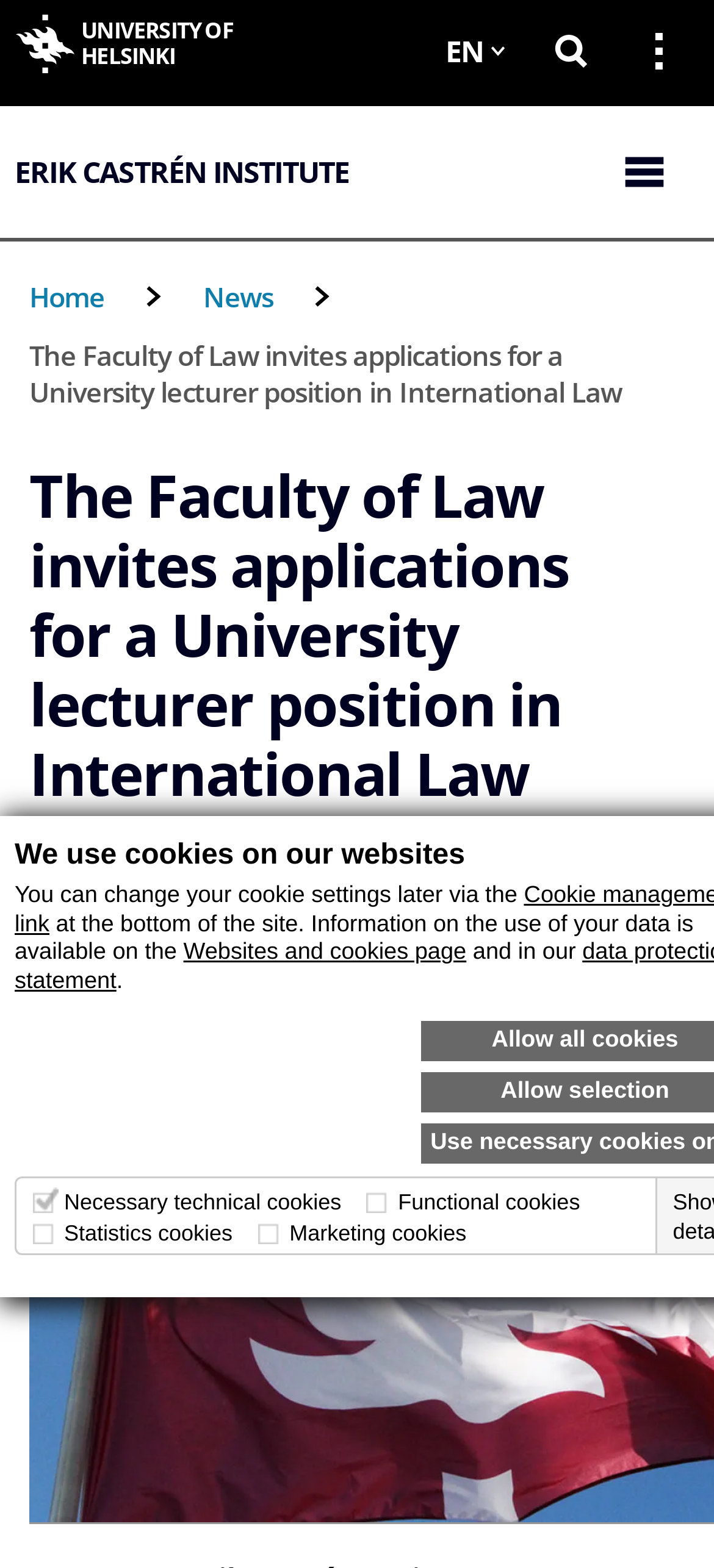Provide an in-depth description of the elements and layout of the webpage.

The webpage is about a job posting for a University Lecturer position in International Law at the University of Helsinki Faculty of Law. At the top of the page, there is a navigation menu with links to the university's main page, the Erik Castrén Institute, and a breadcrumb trail showing the current page's location. Below the navigation menu, there is a heading that repeats the job posting title.

The main content of the page is a paragraph that describes the job posting, including the duration of the position from February 2019 to July 2020. This paragraph is located in the middle of the page.

On the top-right corner of the page, there are three buttons: one to open the language menu, one to open the search form, and one to open the university's main menu. The language menu currently displays "EN" as the selected language.

At the bottom of the page, there is a section related to cookie settings, which includes a brief description of the different types of cookies used on the website, including necessary technical cookies, functional cookies, statistics cookies, and marketing cookies. Each type of cookie has a checkbox to toggle its use, and some of them are checked by default.

There is also a link to the "Websites and cookies page" at the bottom of the page, which provides more information on the use of cookies.